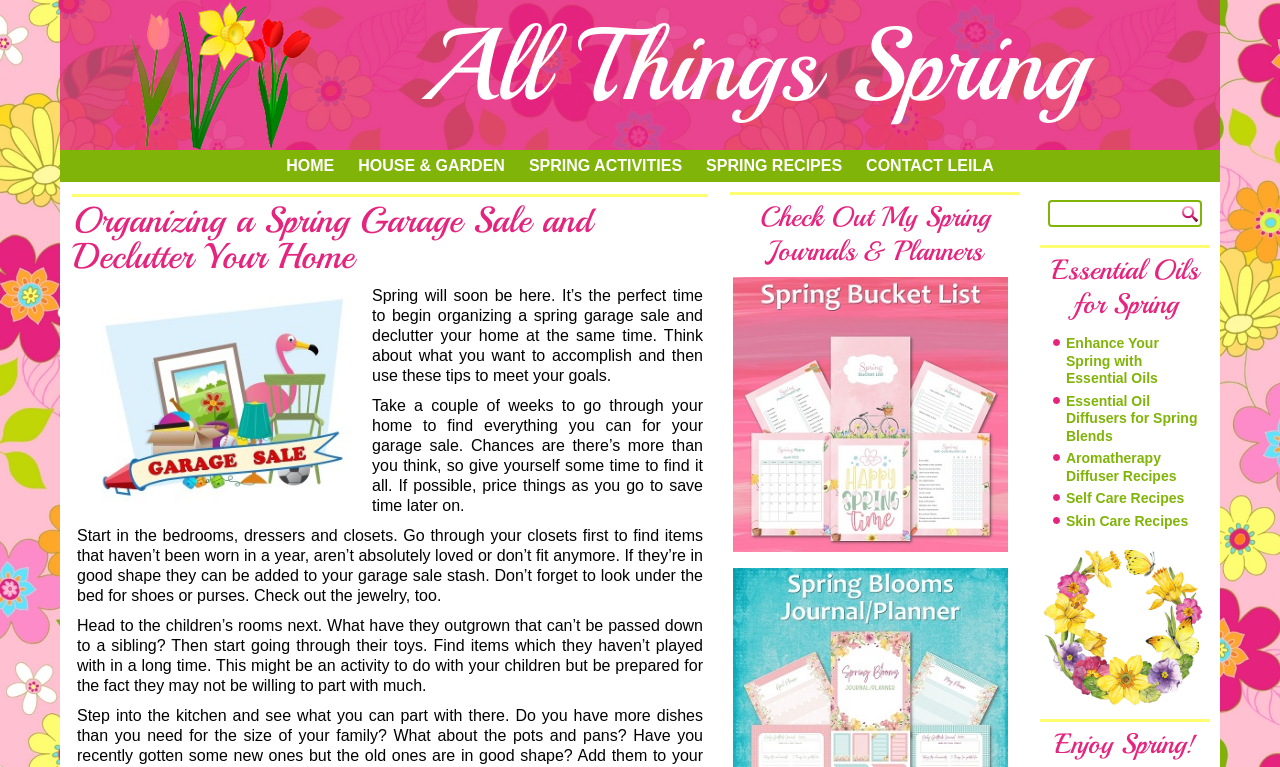Determine the bounding box coordinates of the target area to click to execute the following instruction: "Click on the 'Spring Bucket List' link."

[0.573, 0.361, 0.795, 0.72]